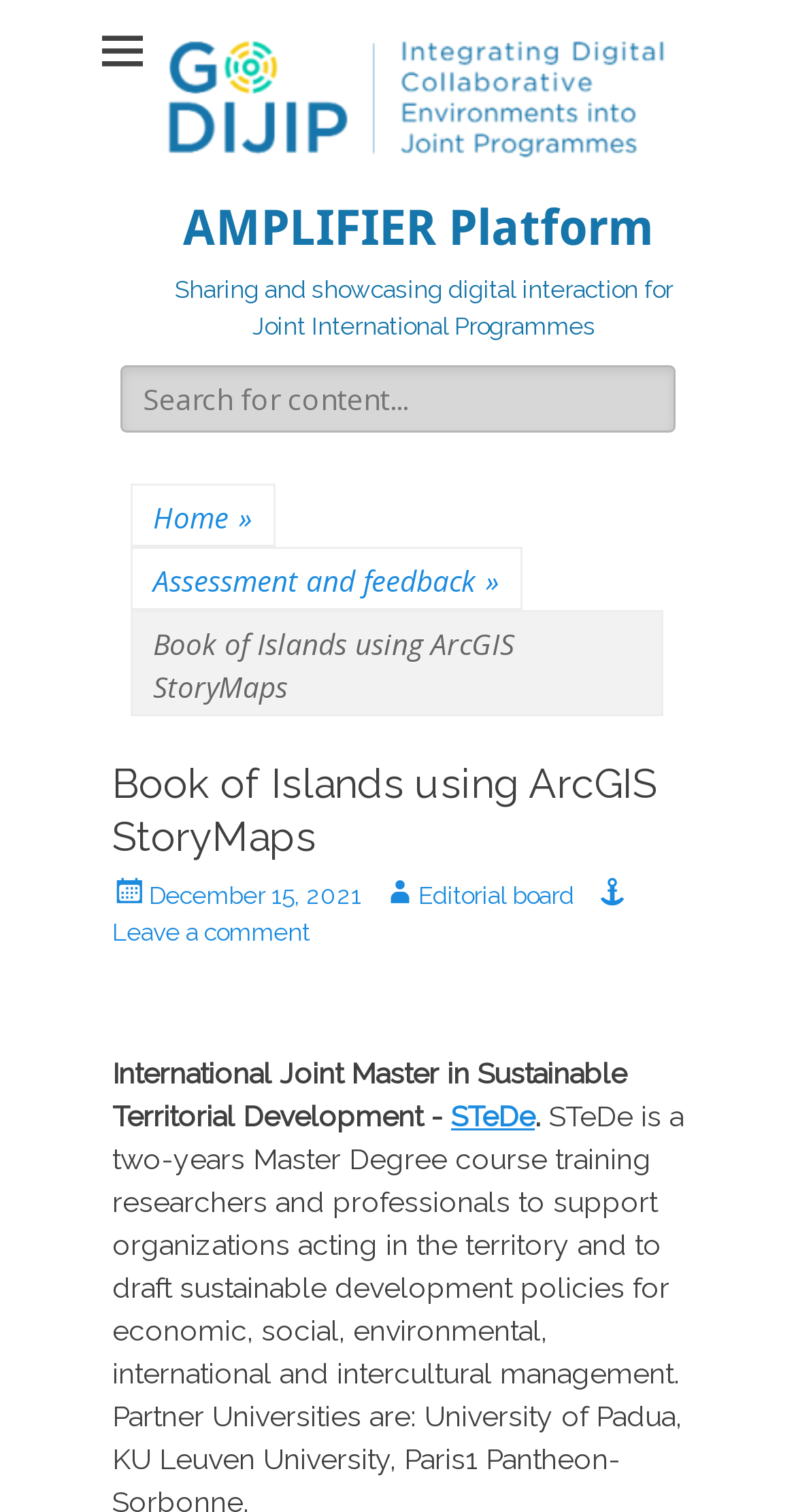Locate the bounding box coordinates of the element that should be clicked to fulfill the instruction: "View STeDe page".

[0.567, 0.727, 0.672, 0.749]